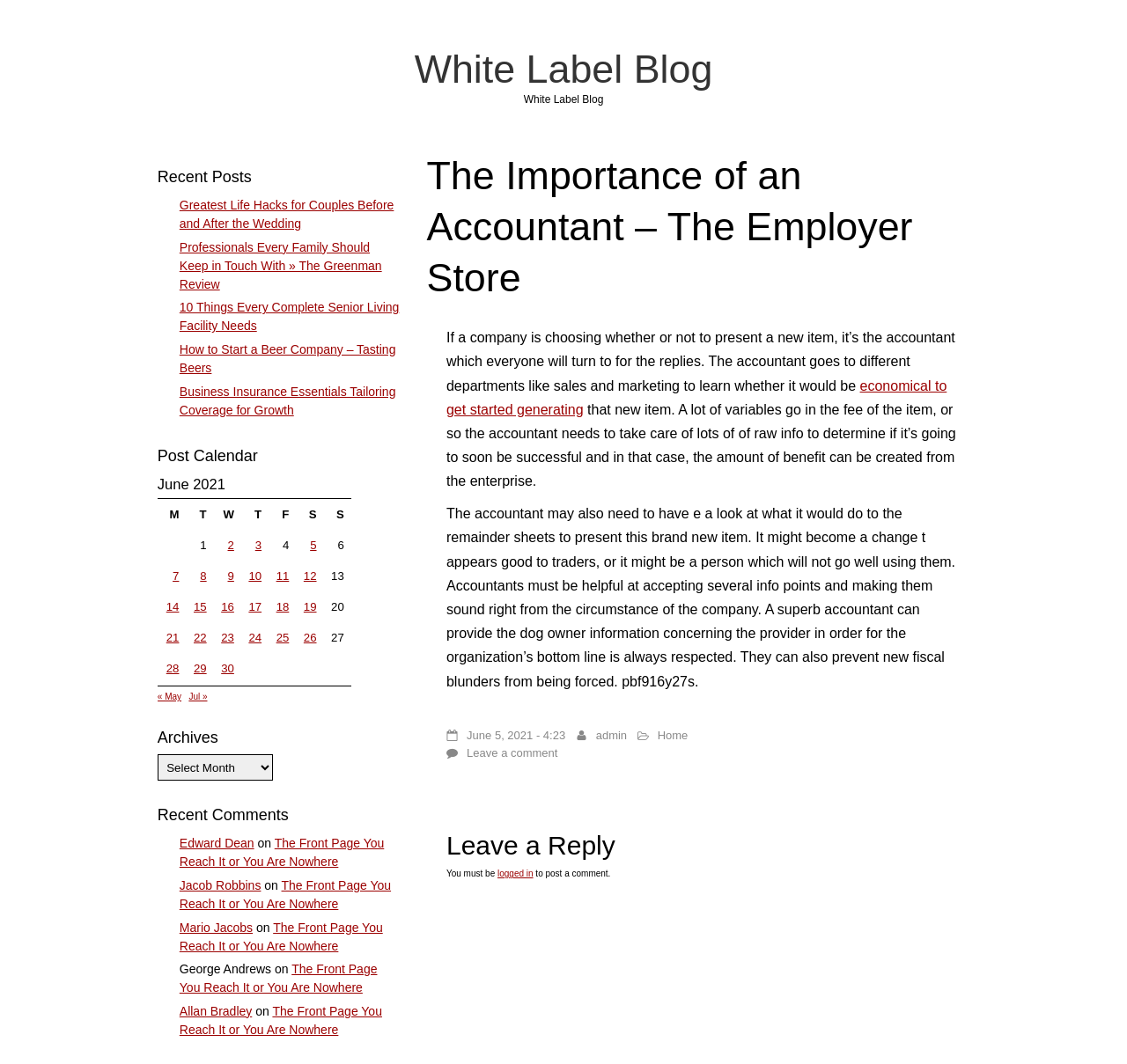Locate the UI element described by COMING SOON in the provided webpage screenshot. Return the bounding box coordinates in the format (top-left x, top-left y, bottom-right x, bottom-right y), ensuring all values are between 0 and 1.

None